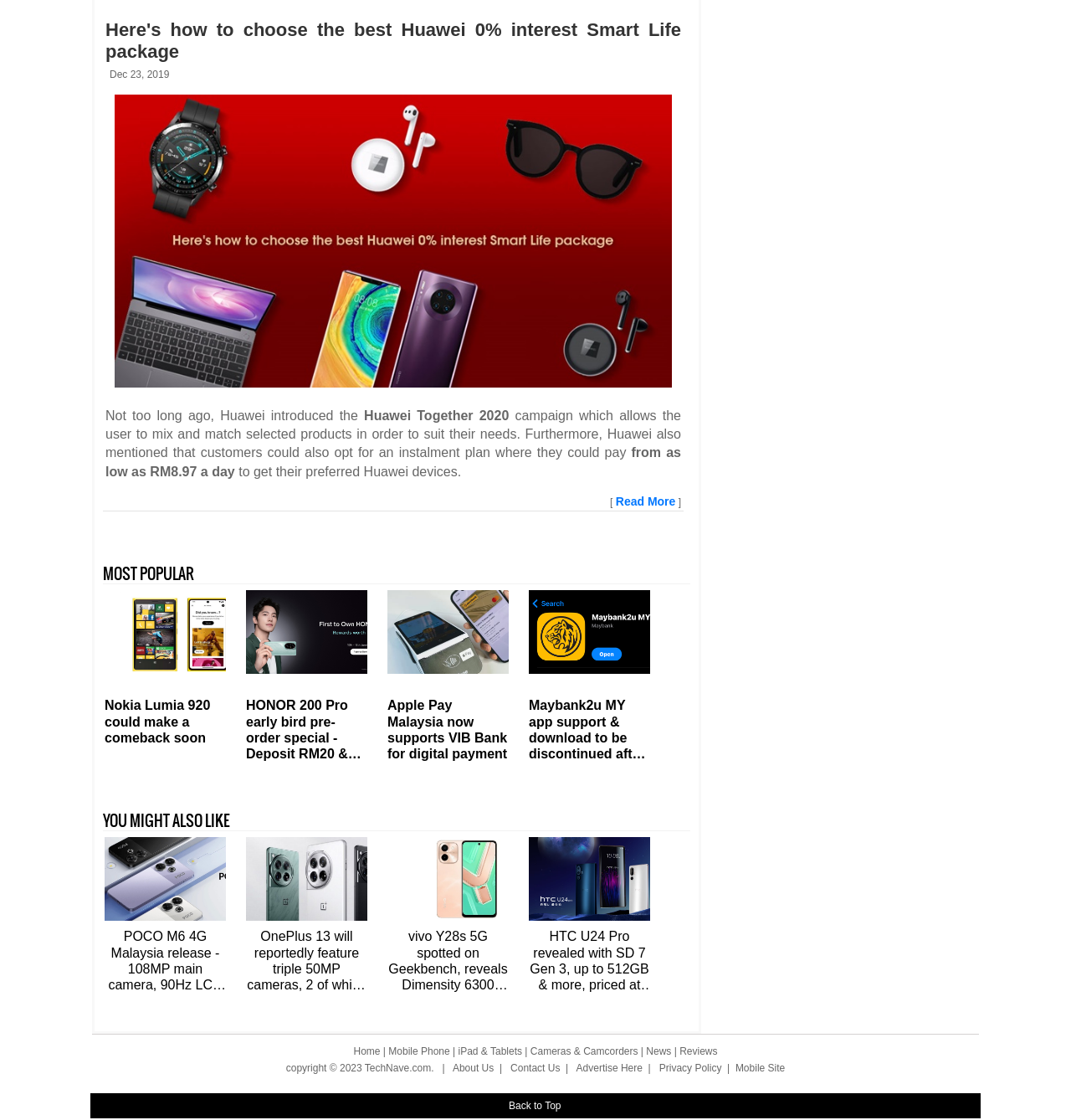How many sections are there in the footer of the webpage?
Can you provide an in-depth and detailed response to the question?

The number of sections in the footer can be counted by looking at the links and text elements at the bottom of the webpage, which include 'Home', 'Mobile Phone', 'iPad & Tablets', 'Cameras & Camcorders', and 'News'.